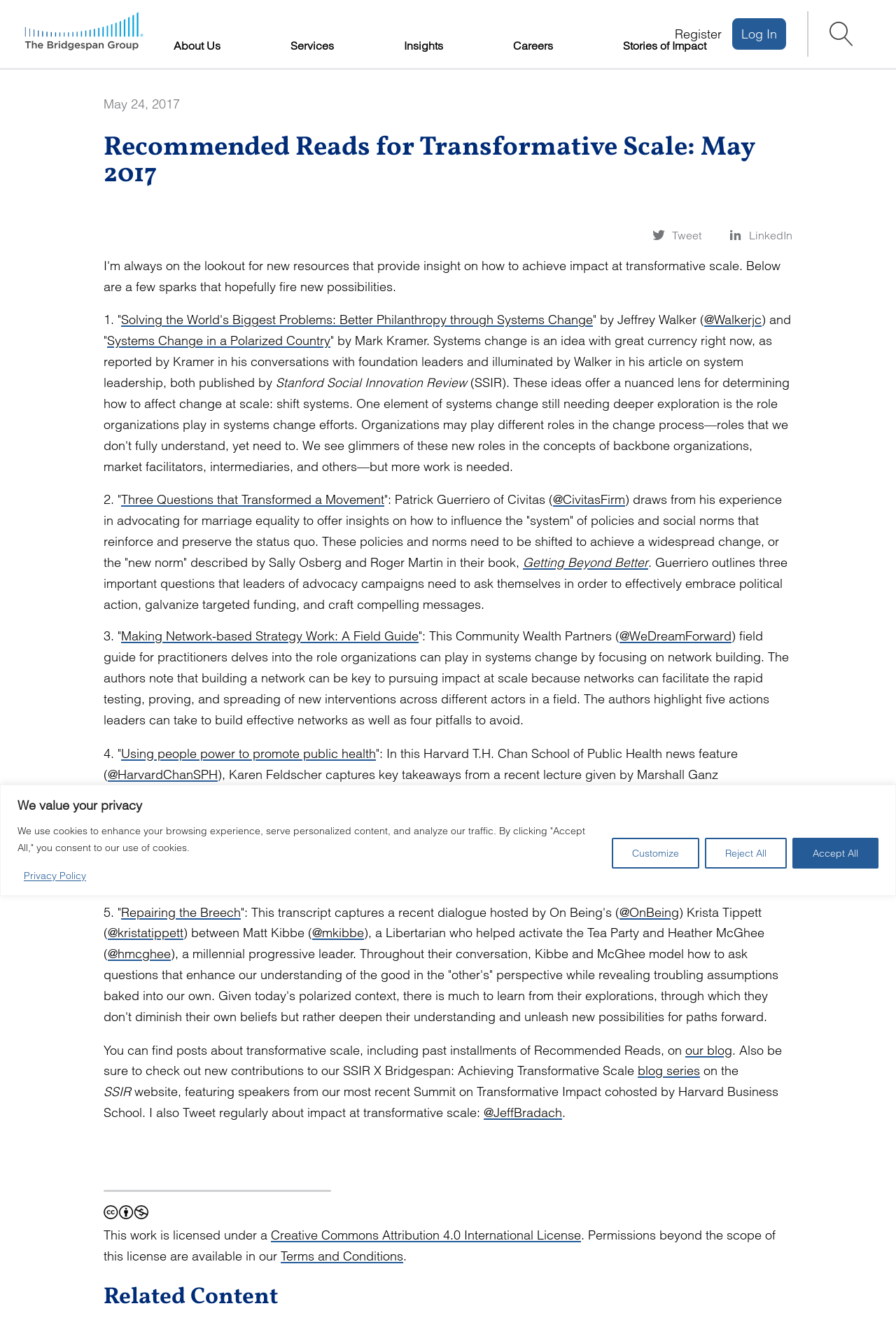Respond to the question below with a concise word or phrase:
What is the name of the publication that hosted a dialogue between Matt Kibbe and Heather McGhee?

On Being